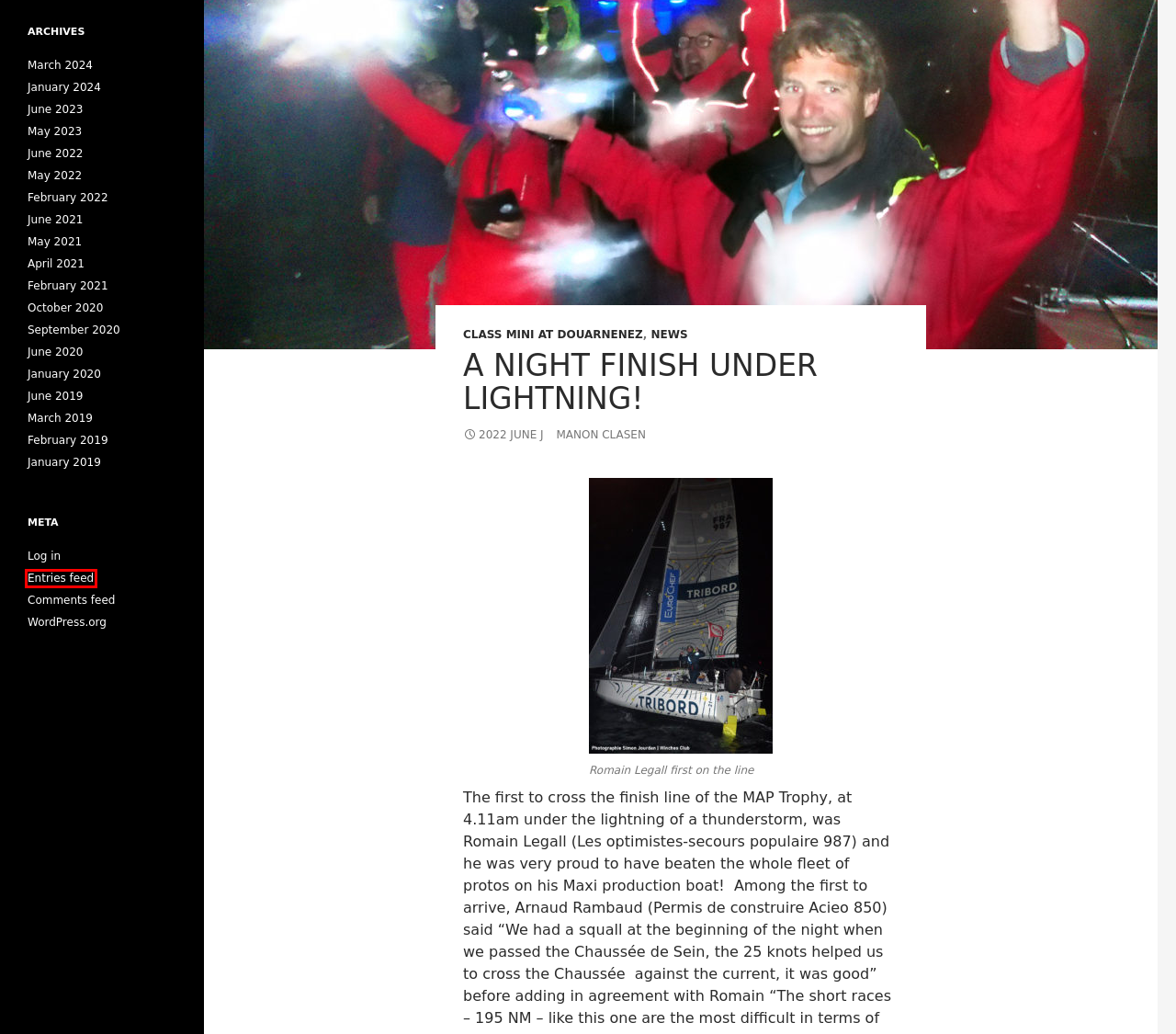Review the screenshot of a webpage that includes a red bounding box. Choose the webpage description that best matches the new webpage displayed after clicking the element within the bounding box. Here are the candidates:
A. Class Mini at Douarnenez | Trophée Marie-Agnès Péron
B. February | 2022 | Trophée Marie-Agnès Péron
C. October | 2020 | Trophée Marie-Agnès Péron
D. Trophée Marie-Agnès Péron
E. February | 2019 | Trophée Marie-Agnès Péron
F. January | 2019 | Trophée Marie-Agnès Péron
G. June | 2023 | Trophée Marie-Agnès Péron
H. February | 2021 | Trophée Marie-Agnès Péron

D